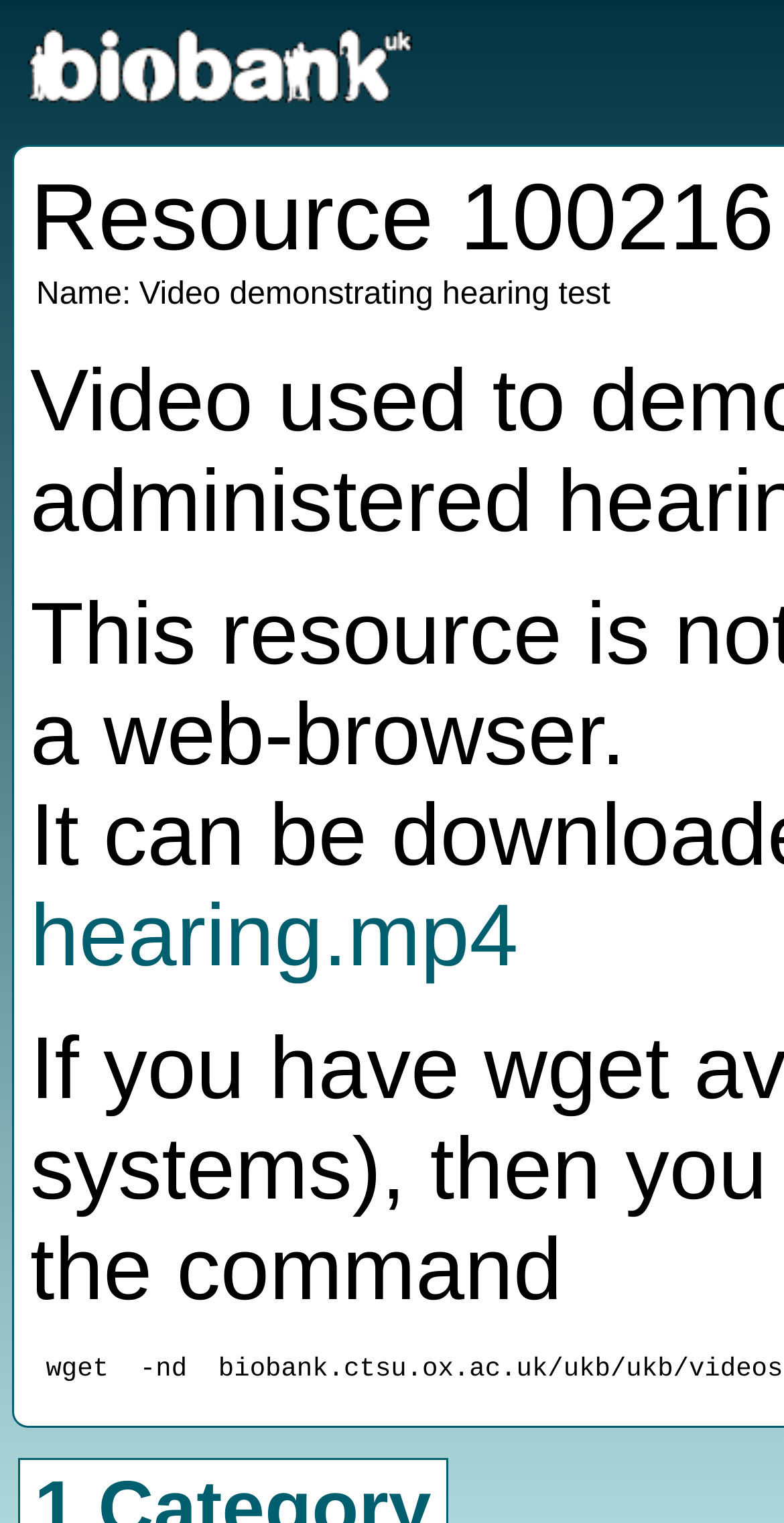From the element description: "parent_node: Index", extract the bounding box coordinates of the UI element. The coordinates should be expressed as four float numbers between 0 and 1, in the order [left, top, right, bottom].

[0.015, 0.053, 0.528, 0.075]